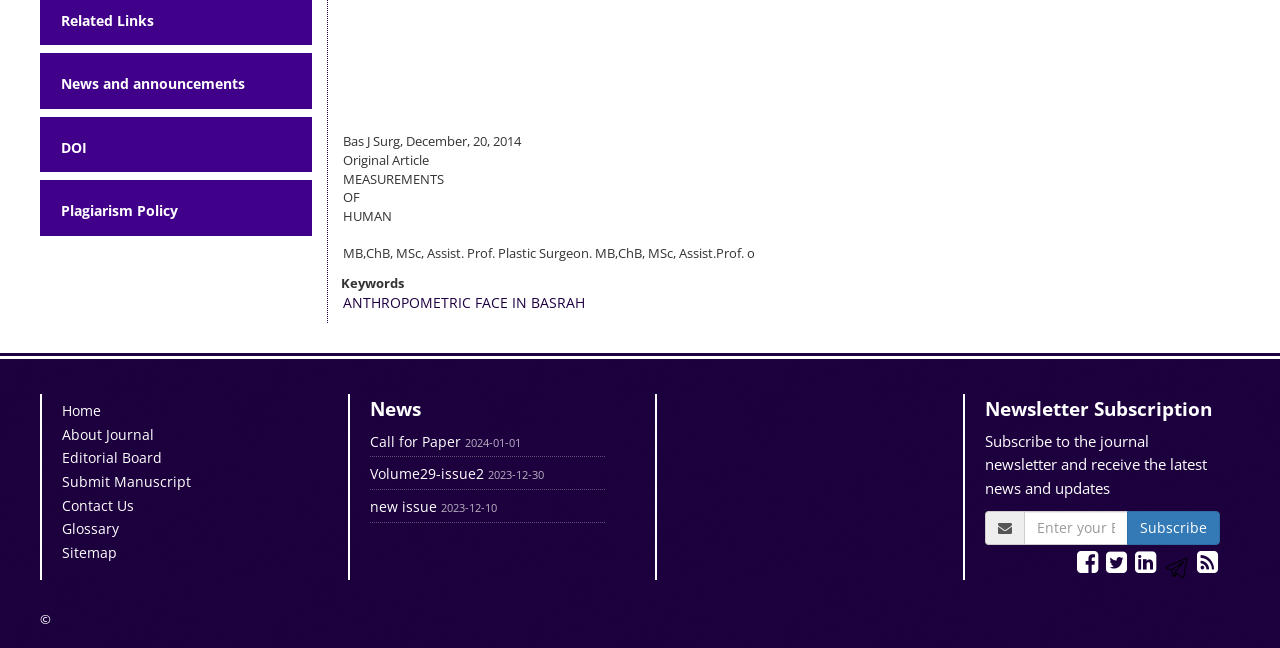Identify the bounding box coordinates of the area you need to click to perform the following instruction: "Subscribe to the journal newsletter".

[0.88, 0.788, 0.953, 0.841]